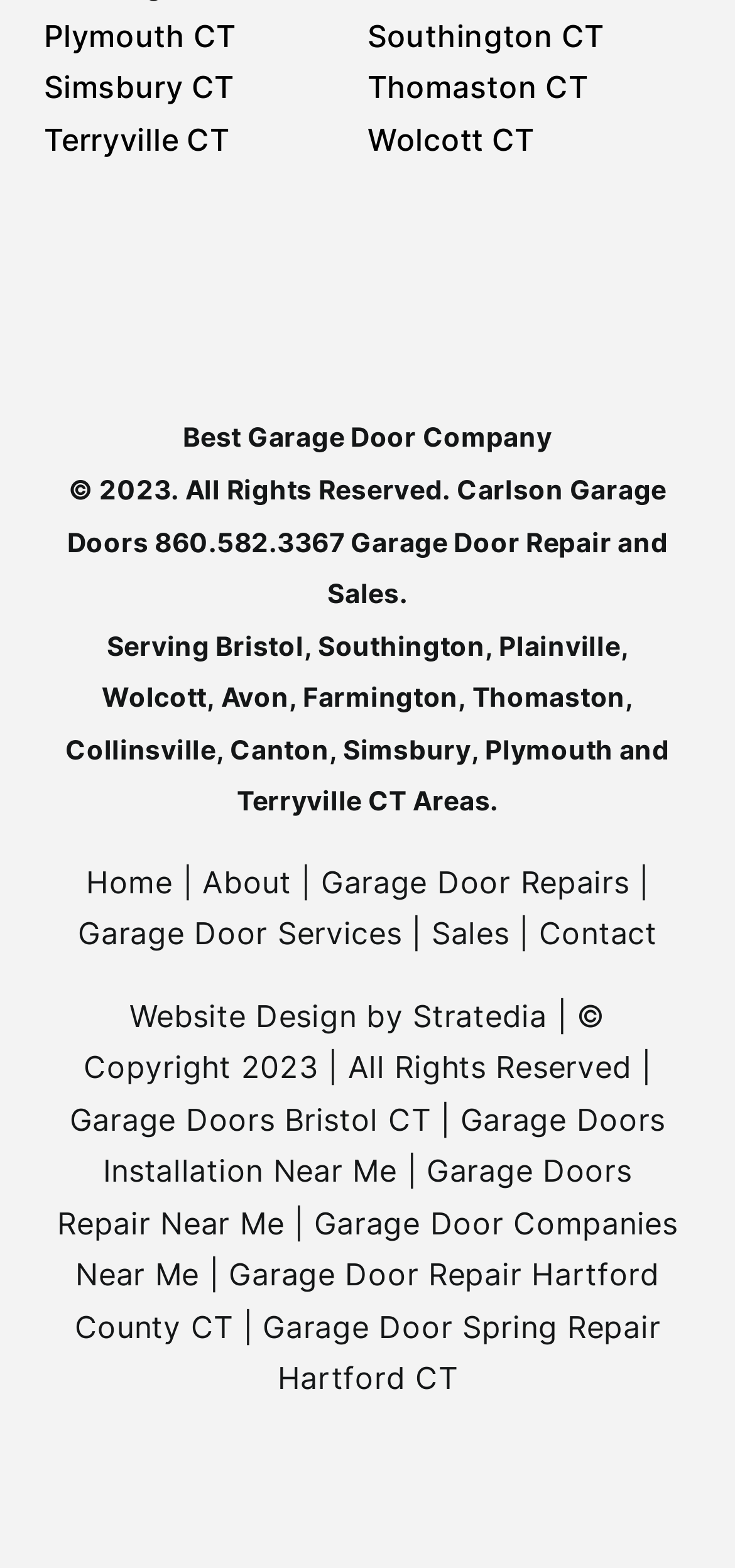What is the company name?
Please provide a single word or phrase answer based on the image.

Carlson Garage Doors